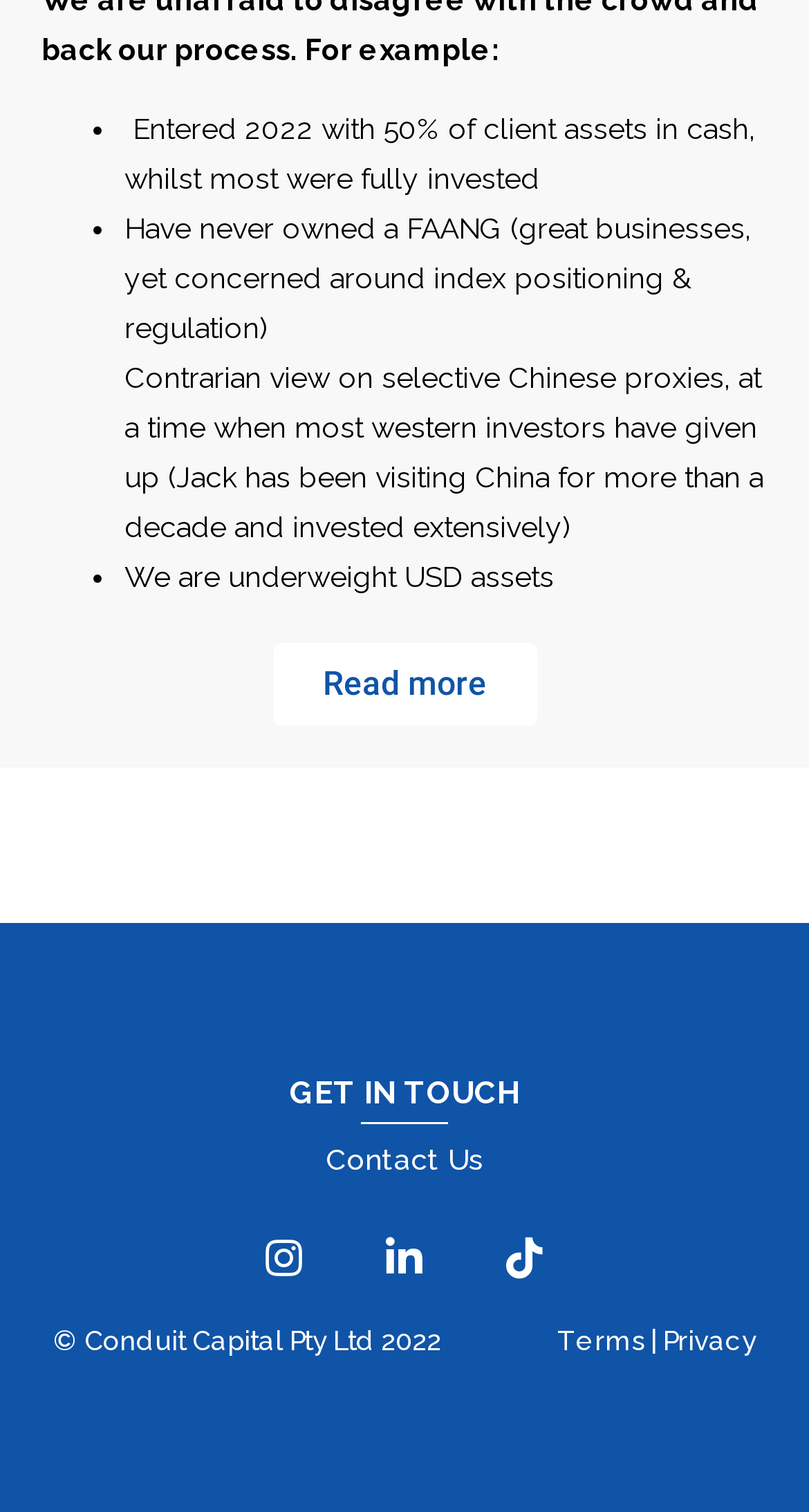How many contact methods are available?
Kindly give a detailed and elaborate answer to the question.

There are two contact methods available: 'Contact Us' link and 'GET IN TOUCH' heading, which suggests that visitors can get in touch with the company through these means.